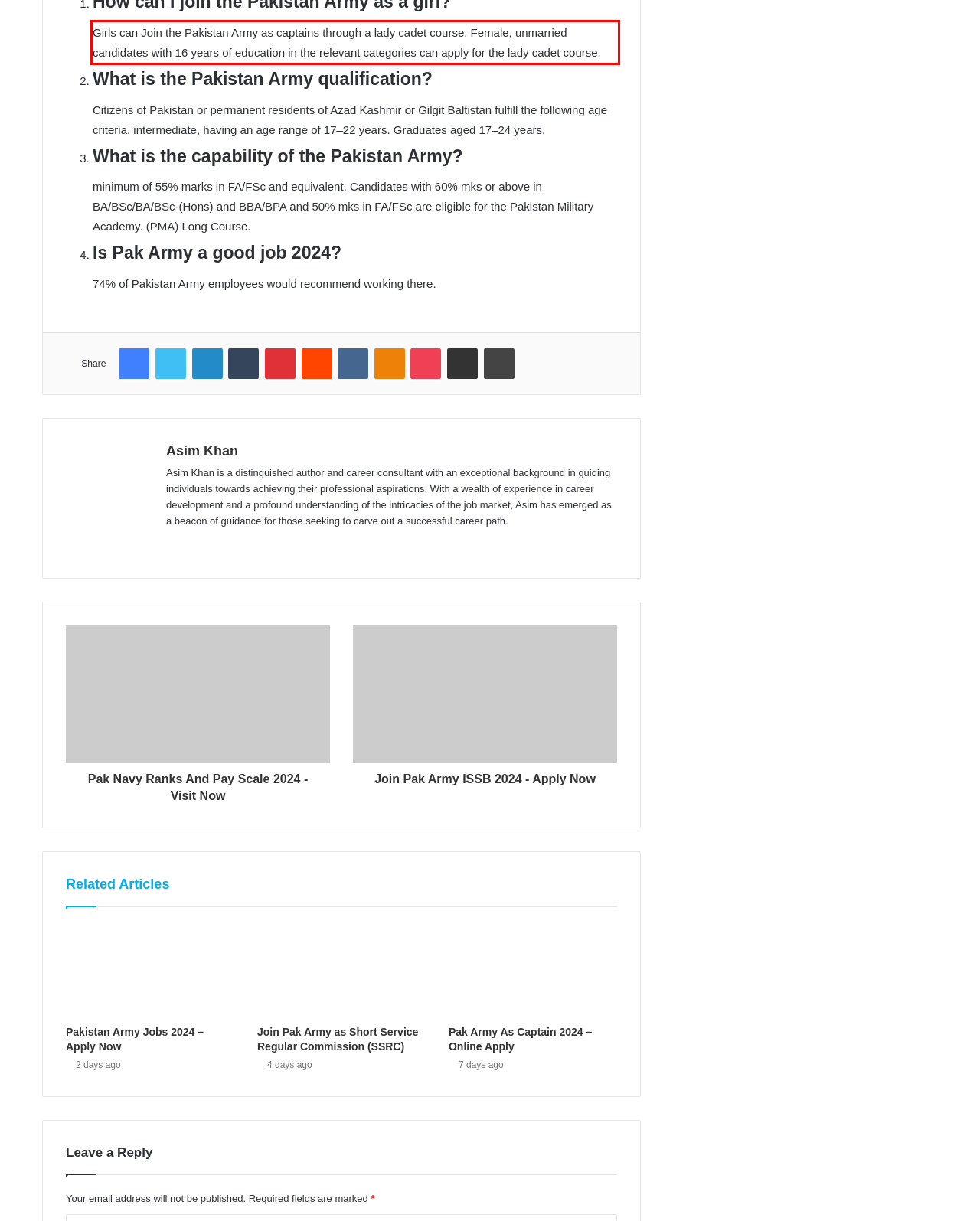You have a screenshot of a webpage where a UI element is enclosed in a red rectangle. Perform OCR to capture the text inside this red rectangle.

Girls can Join the Pakistan Army as captains through a lady cadet course. Female, unmarried candidates with 16 years of education in the relevant categories can apply for the lady cadet course.